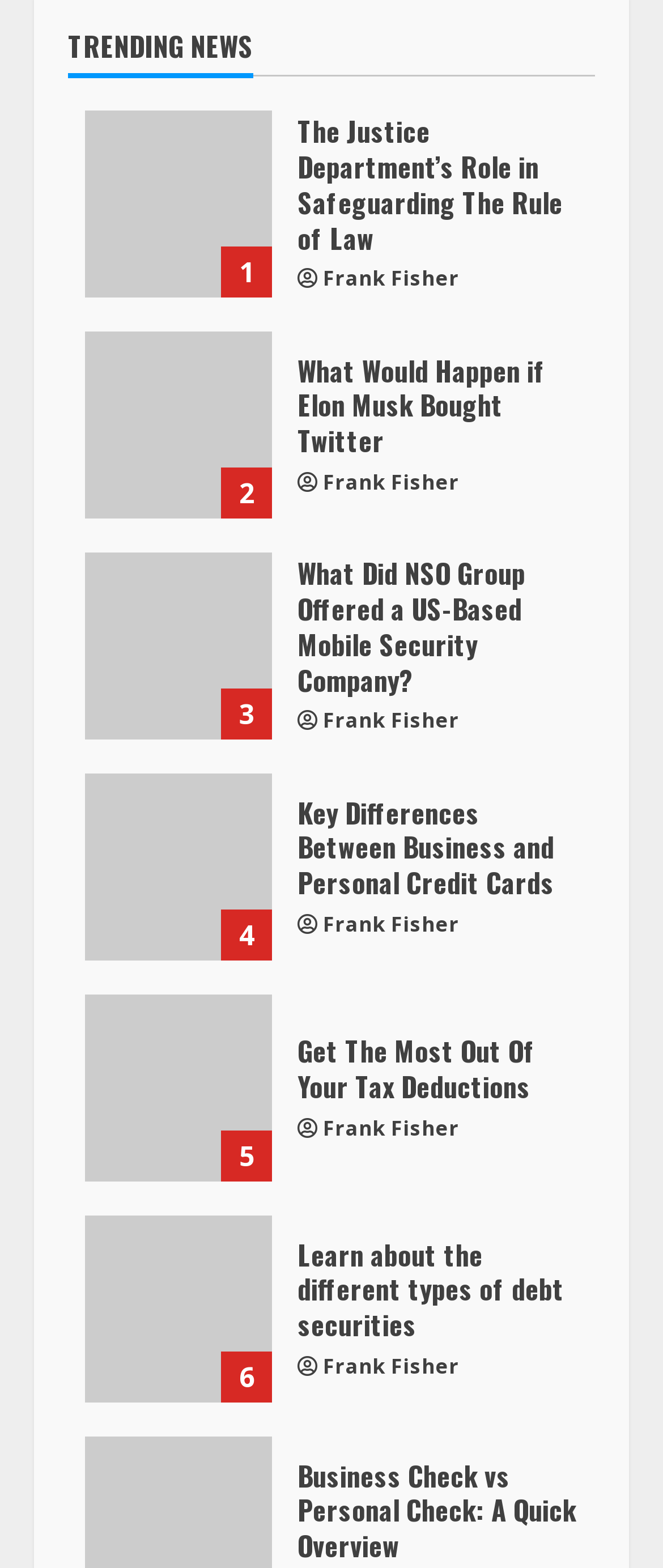How many news articles are displayed?
Using the information from the image, give a concise answer in one word or a short phrase.

9